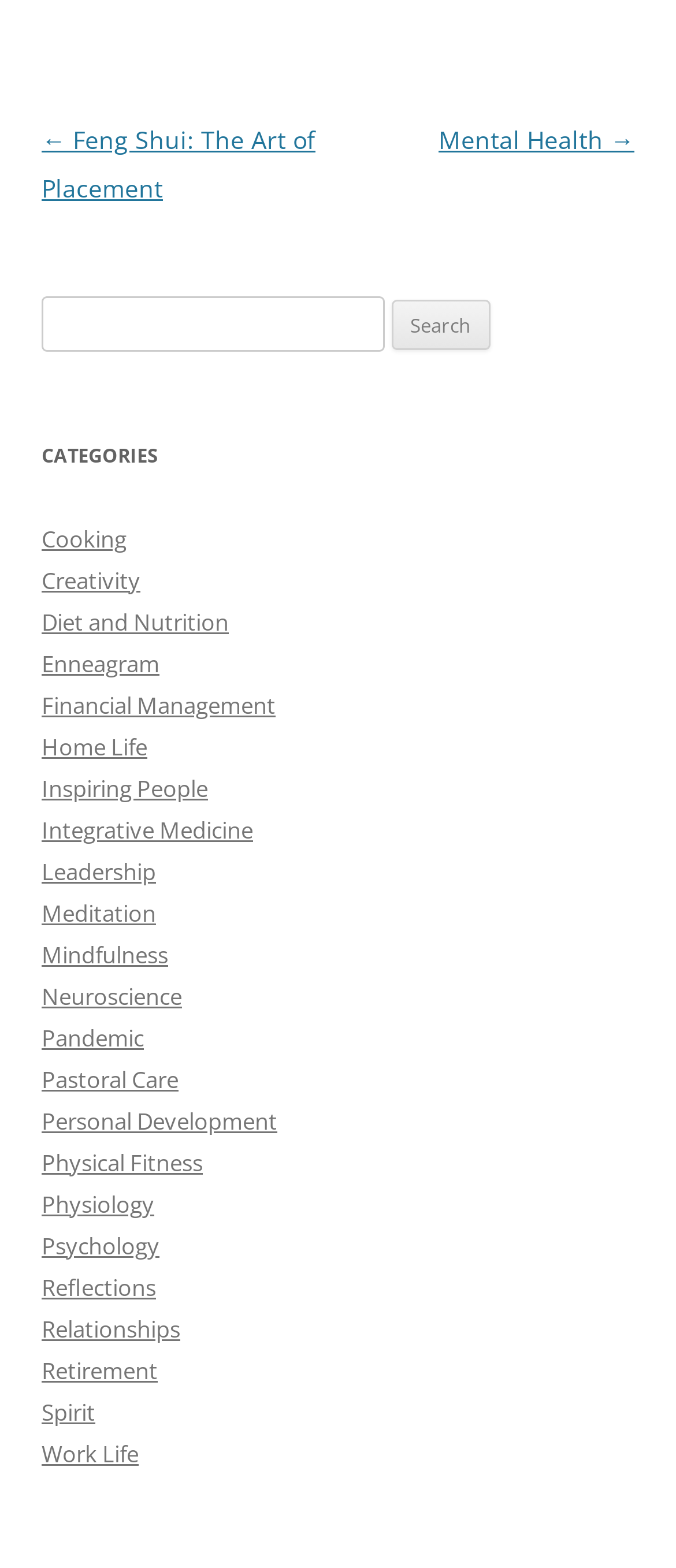How many categories are listed on the webpage?
Give a one-word or short-phrase answer derived from the screenshot.

25